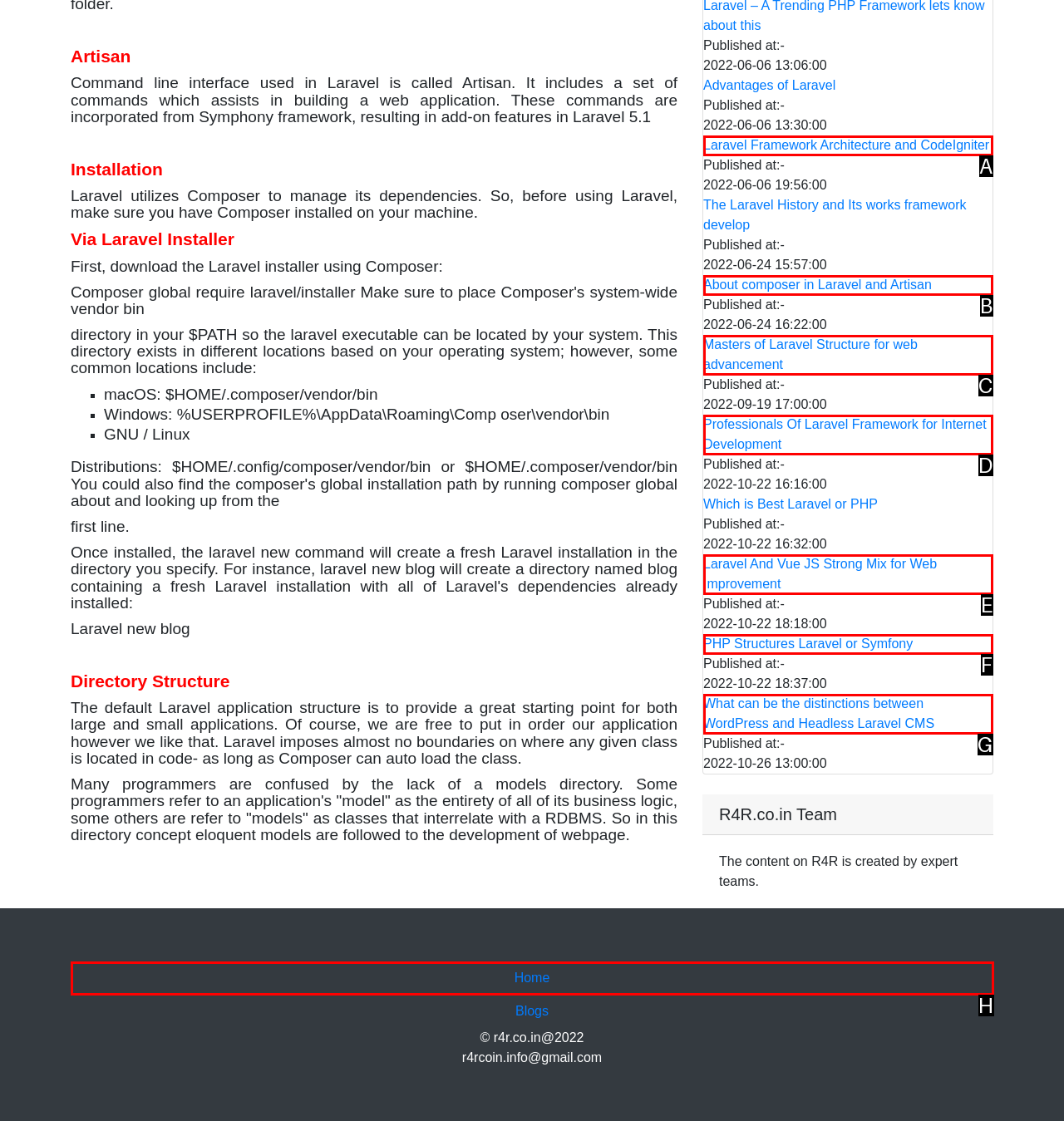Identify which option matches the following description: Laravel Framework Architecture and CodeIgniter
Answer by giving the letter of the correct option directly.

A